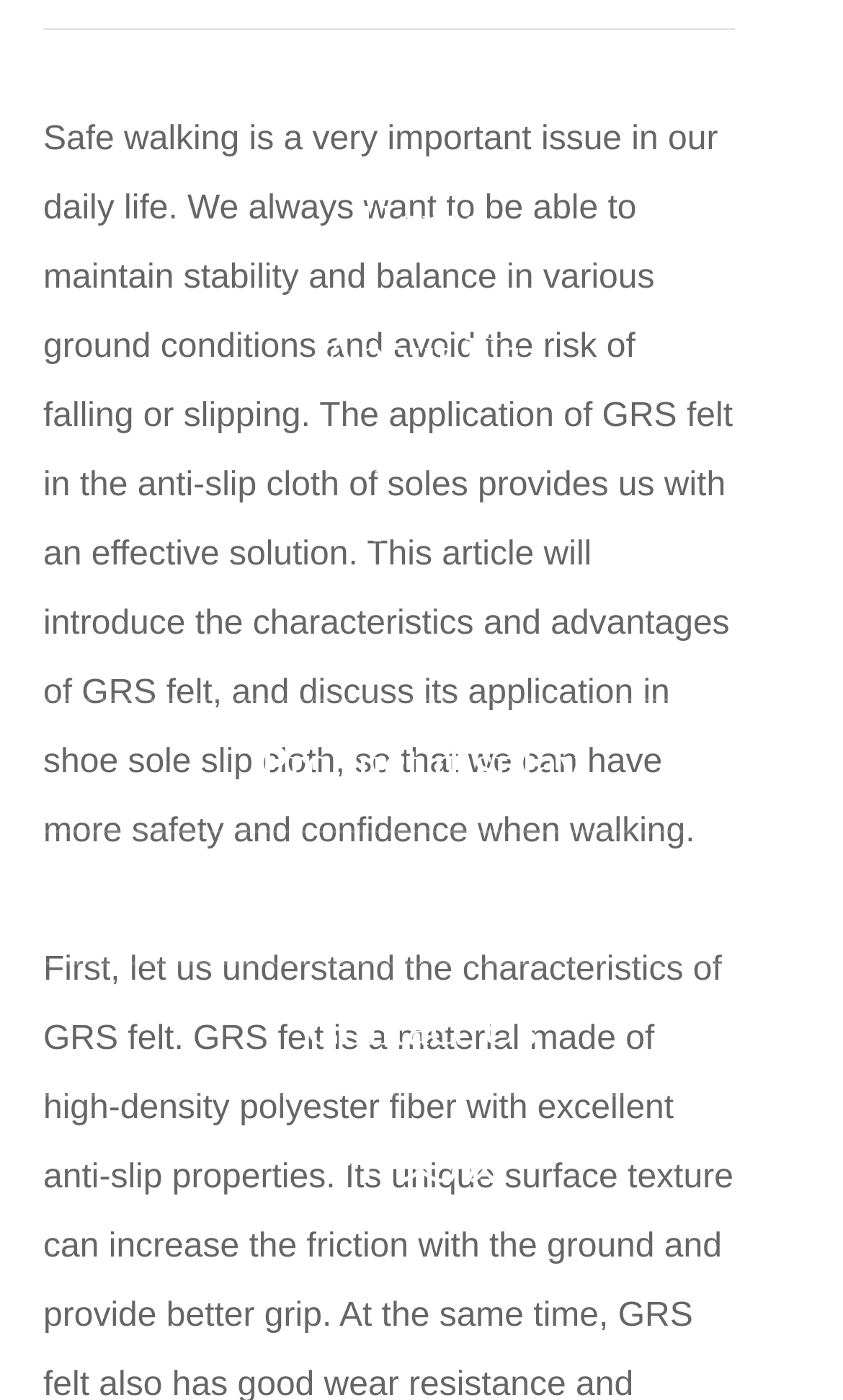How many links are there in the top navigation bar?
Identify the answer in the screenshot and reply with a single word or phrase.

6